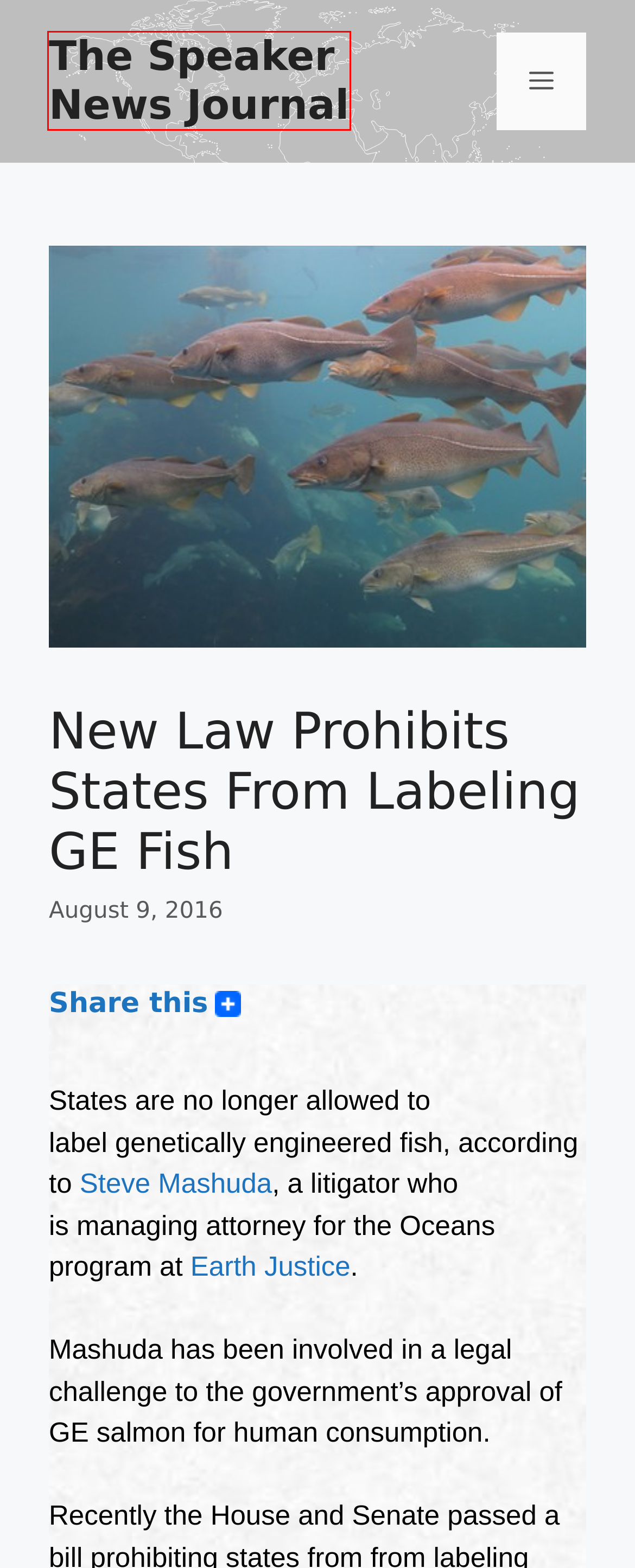You have a screenshot of a webpage, and a red bounding box highlights an element. Select the webpage description that best fits the new page after clicking the element within the bounding box. Options are:
A. AddToAny - Share
B. Some examples of our best work – The Speaker News Journal
C. Steve Mashuda – The Speaker News Journal
D. Venezuela – The Speaker News Journal
E. Privacy – The Speaker News Journal
F. Human rights – The Speaker News Journal
G. GMO – The Speaker News Journal
H. The Speaker News Journal

H